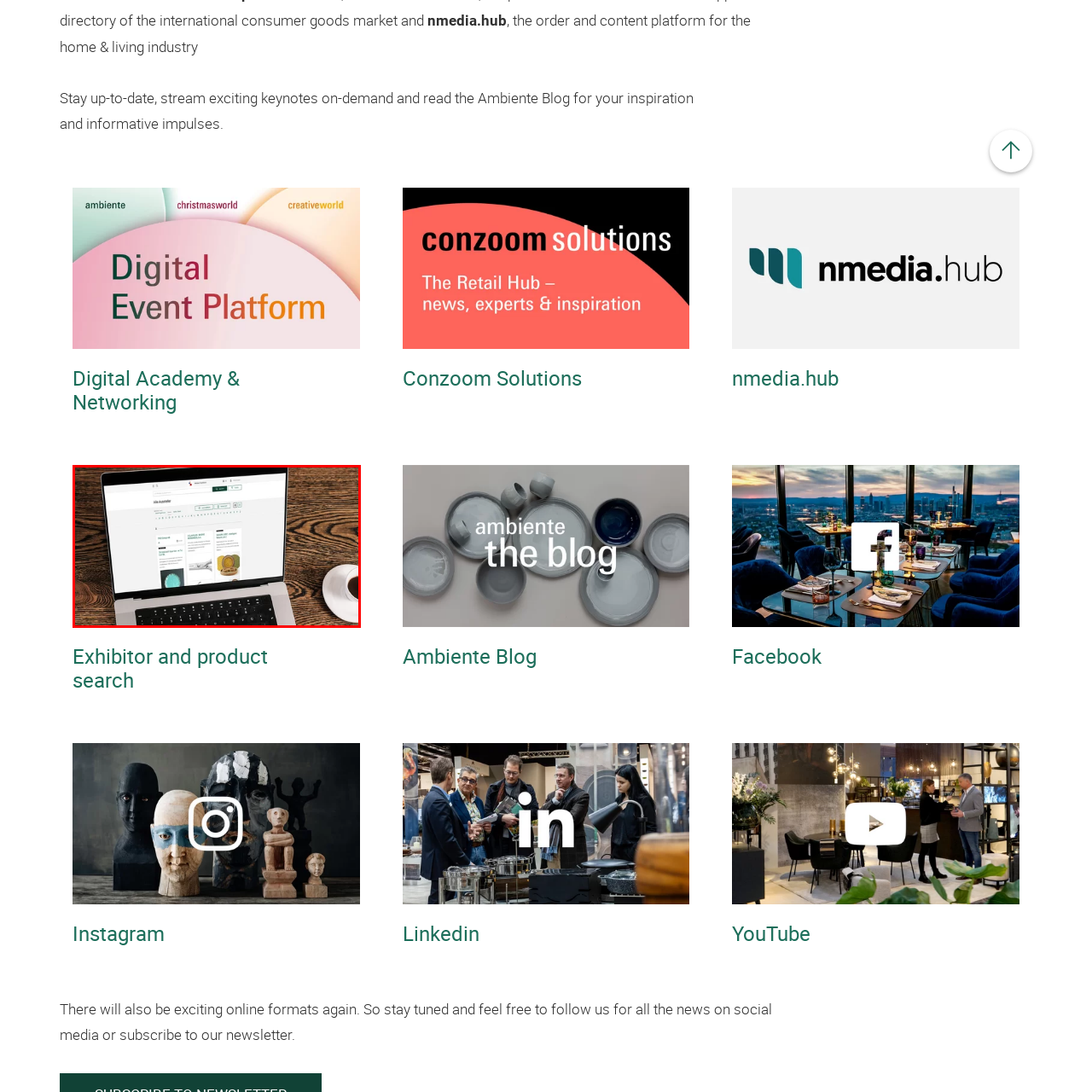What is the purpose of the coffee cup?
Review the image area surrounded by the red bounding box and give a detailed answer to the question.

The presence of the coffee cup alongside the laptop suggests a relaxed yet productive atmosphere, conducive to browsing and exploring various offerings on the online platform.